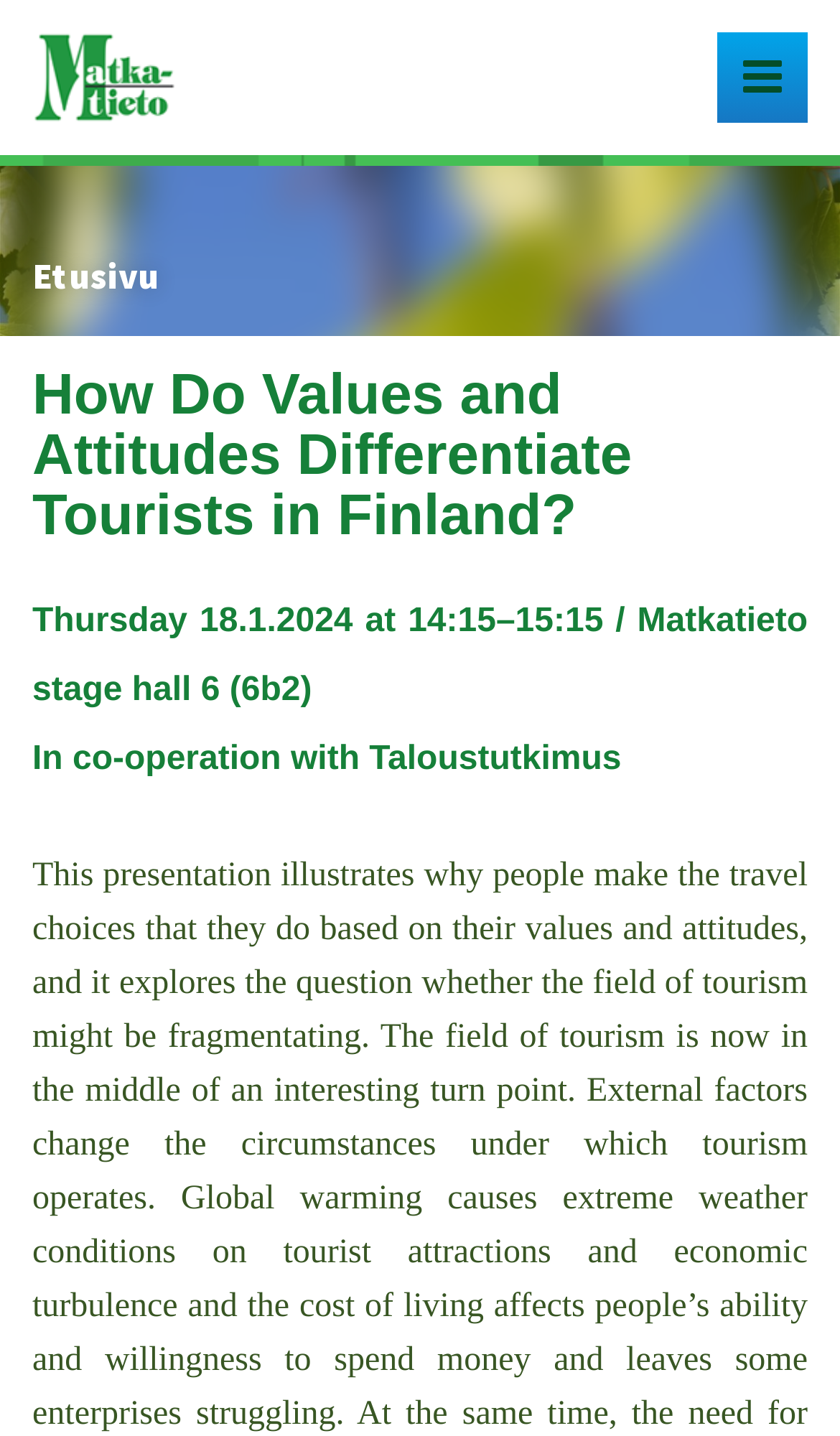What is the date of the event?
Refer to the image and offer an in-depth and detailed answer to the question.

I found the answer by looking at the text 'Thursday 18.1.2024 at 14:15–15:15 / Matkatieto stage hall 6 (6b2)' which is a heading element on the webpage. This text provides information about an event, and it mentions the date of the event as 'Thursday 18.1.2024'.